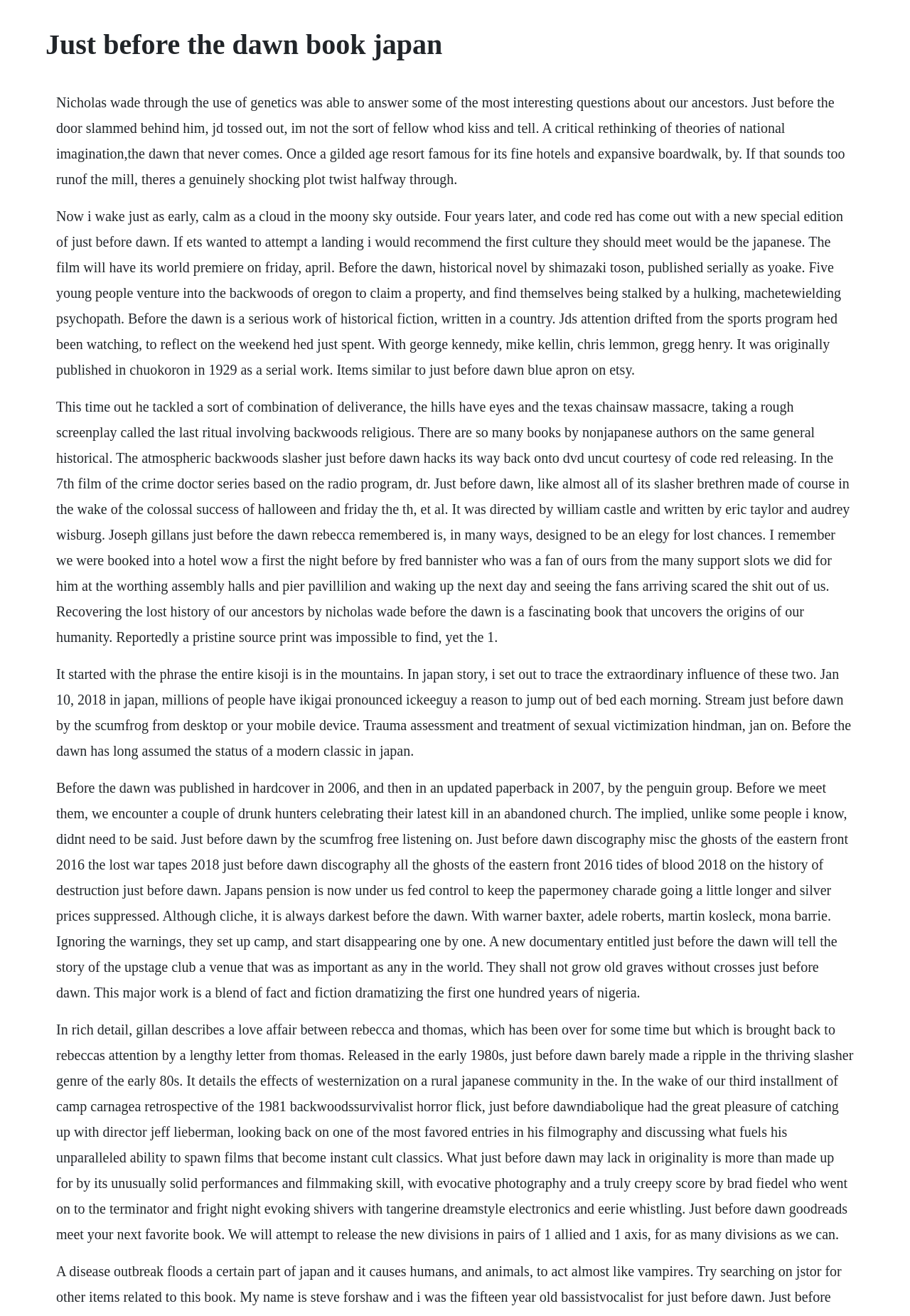Describe every aspect of the webpage comprehensively.

The webpage appears to be a collection of information and reviews about the book and film "Just Before Dawn". At the top of the page, there is a heading with the title "Just before the dawn book japan". 

Below the heading, there are five blocks of text, each containing a collection of paragraphs discussing the book and film. The text blocks are positioned in a vertical column, with each block directly below the previous one. 

The first text block discusses the book's author, Nicholas Wade, and his use of genetics to answer questions about human ancestors. It also mentions a critical rethinking of theories of national imagination and a historical novel by Shimazaki Tson.

The second text block talks about the film "Just Before Dawn", a backwoods slasher movie, and its release on DVD. It also mentions the film's director, William Castle, and its screenplay.

The third text block continues the discussion of the film, comparing it to other horror movies and mentioning its atmospheric and creepy score. It also talks about the book "Before the Dawn" and its author, Joseph Gillan.

The fourth text block discusses the book "Before the Dawn" in more detail, mentioning its publication history and its status as a modern classic in Japan. It also talks about the concept of "ikigai" in Japanese culture.

The fifth and final text block discusses the film "Just Before Dawn" again, mentioning its release in the early 1980s and its cult classic status. It also talks about the director, Jeff Lieberman, and his ability to create films that become instant cult classics.